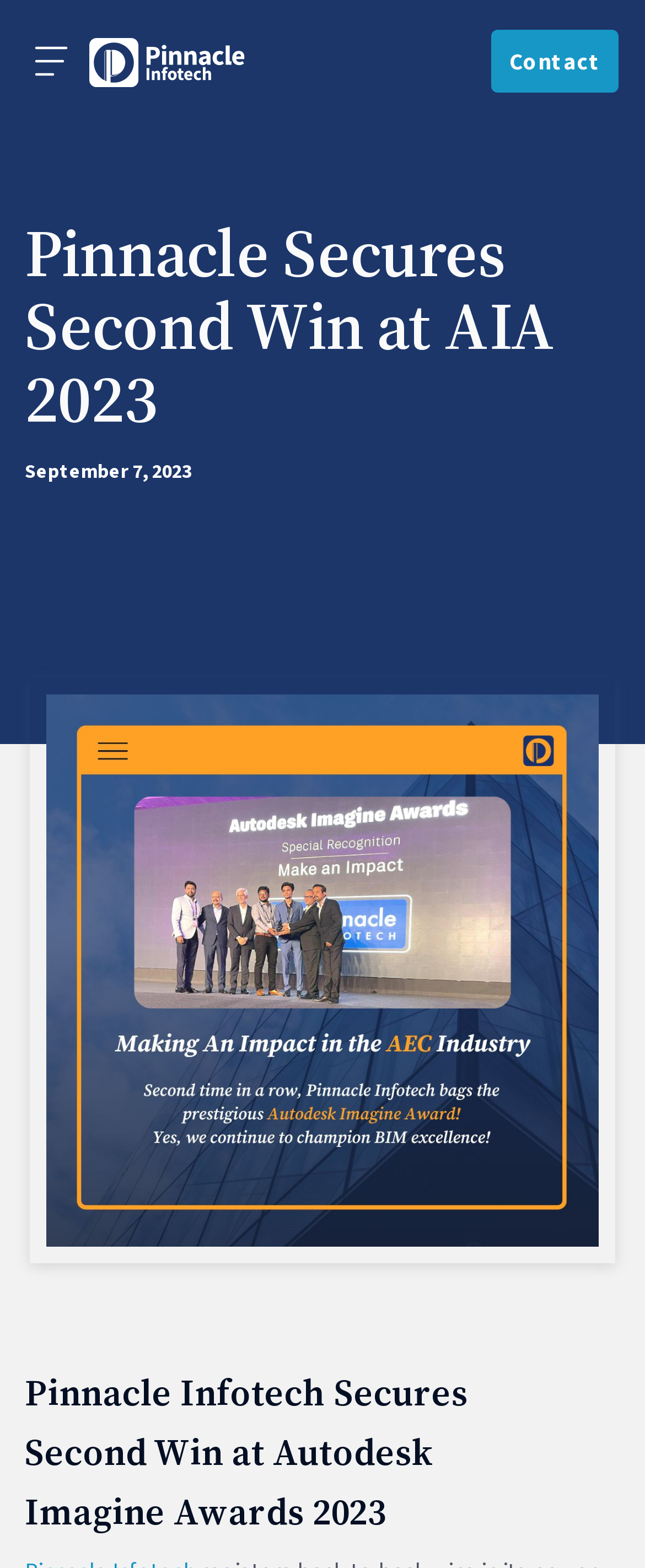Please reply to the following question using a single word or phrase: 
What is the date of the article?

September 7, 2023